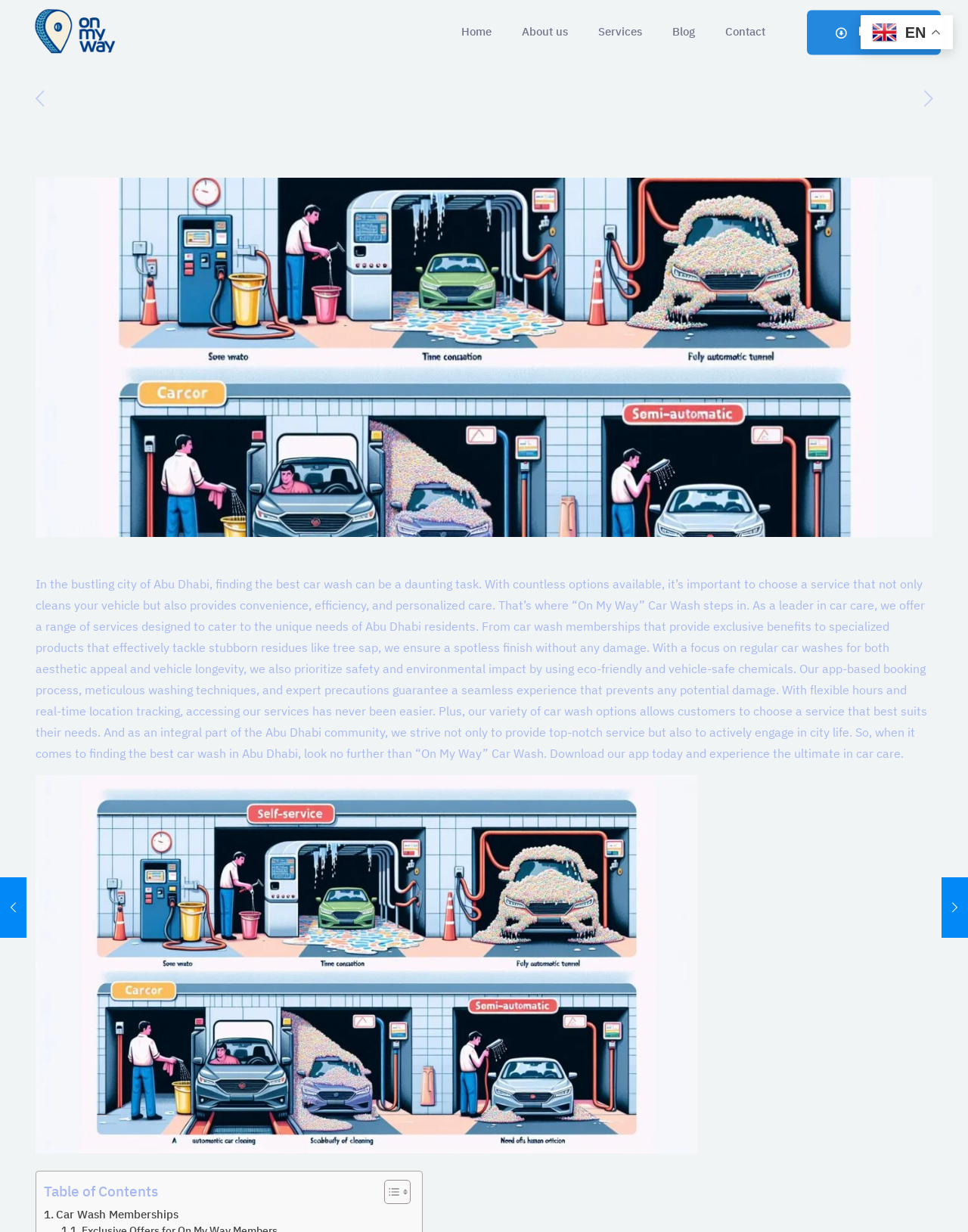What is the focus of the car wash service?
With the help of the image, please provide a detailed response to the question.

The focus of the car wash service can be inferred from the text on the webpage, which states that '“On My Way” Car Wash steps in' to provide 'convenience, efficiency, and personalized care' to its customers. This suggests that the car wash service prioritizes these aspects in its services.